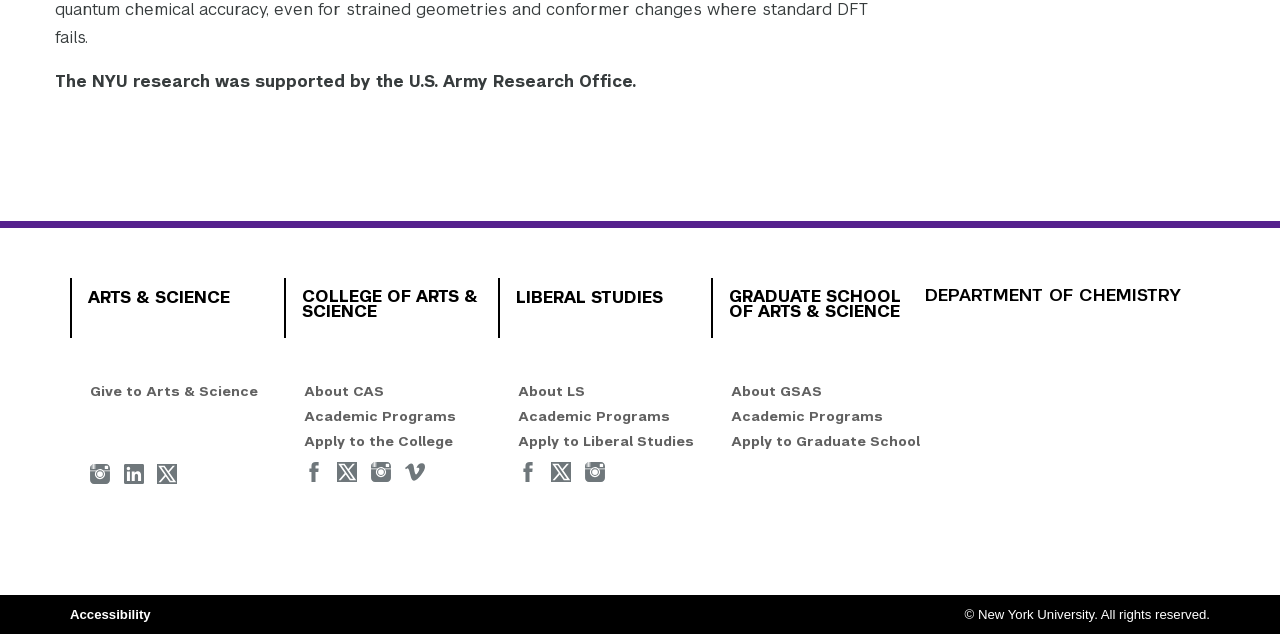Please locate the clickable area by providing the bounding box coordinates to follow this instruction: "Learn about LIBERAL STUDIES".

[0.403, 0.457, 0.518, 0.482]